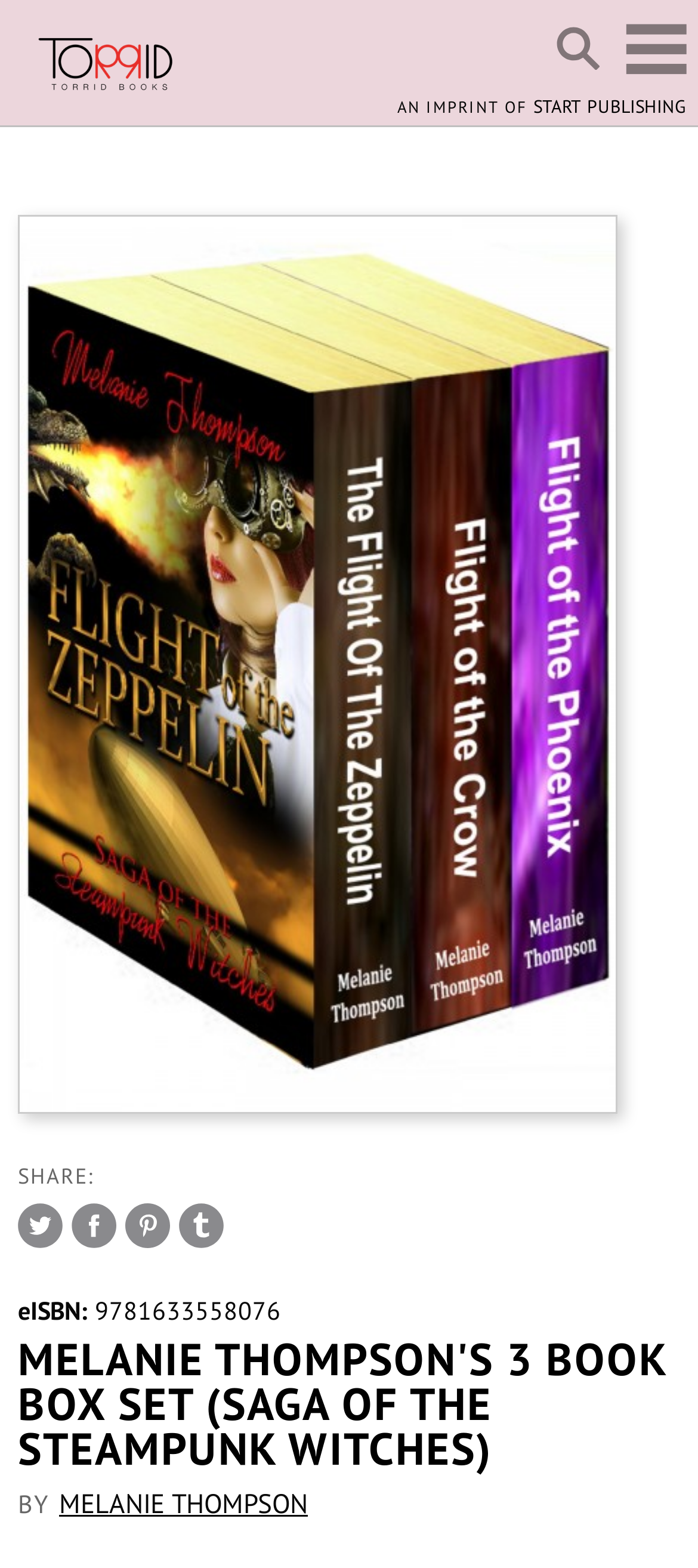Please find the bounding box for the following UI element description. Provide the coordinates in (top-left x, top-left y, bottom-right x, bottom-right y) format, with values between 0 and 1: Melanie Thompson

[0.085, 0.944, 0.441, 0.972]